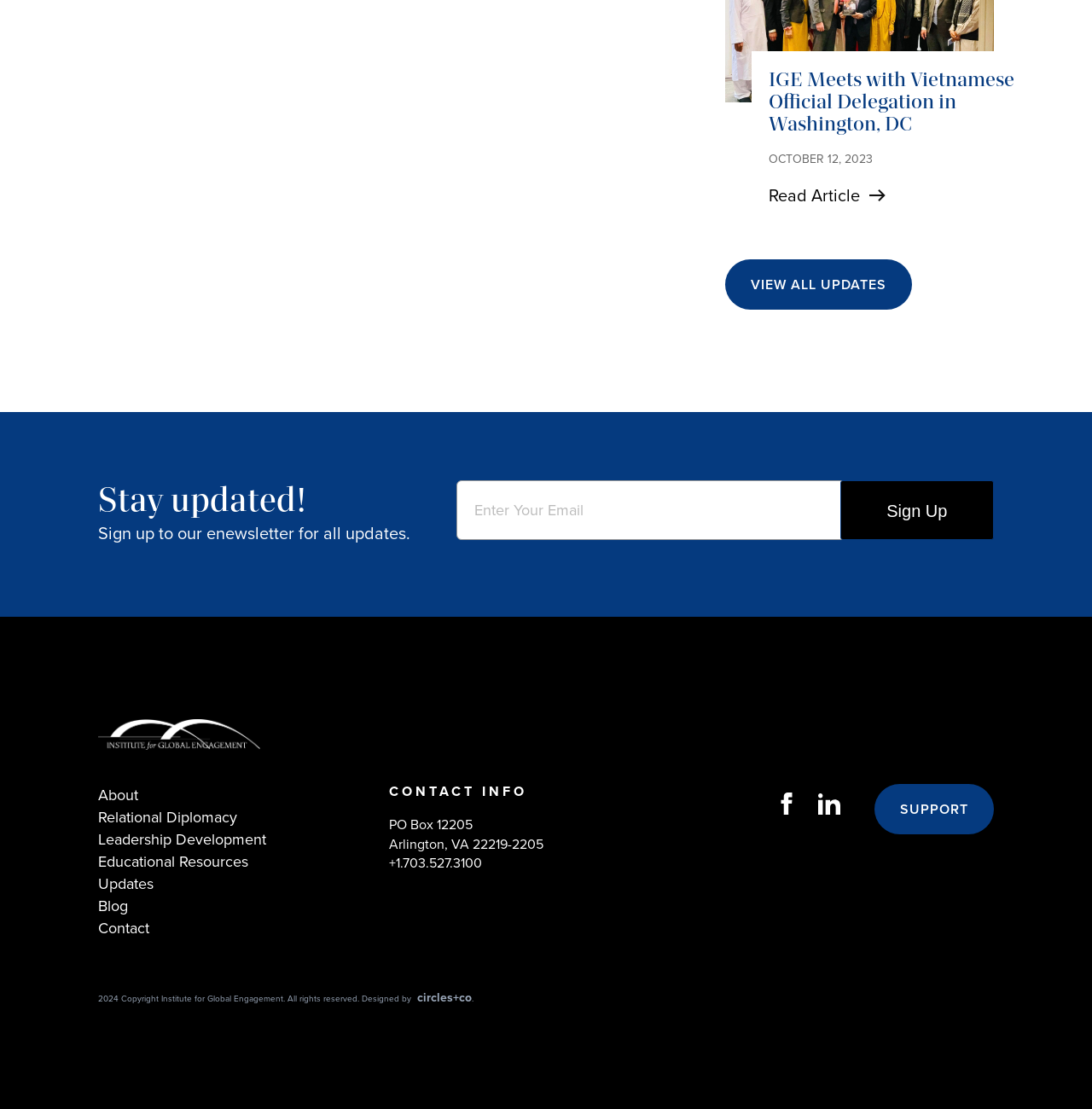Using the details from the image, please elaborate on the following question: What is the phone number of the Institute for Global Engagement?

I found the phone number by looking at the static text element with the text '+1.703.527.3100' which is located in the contact info section.